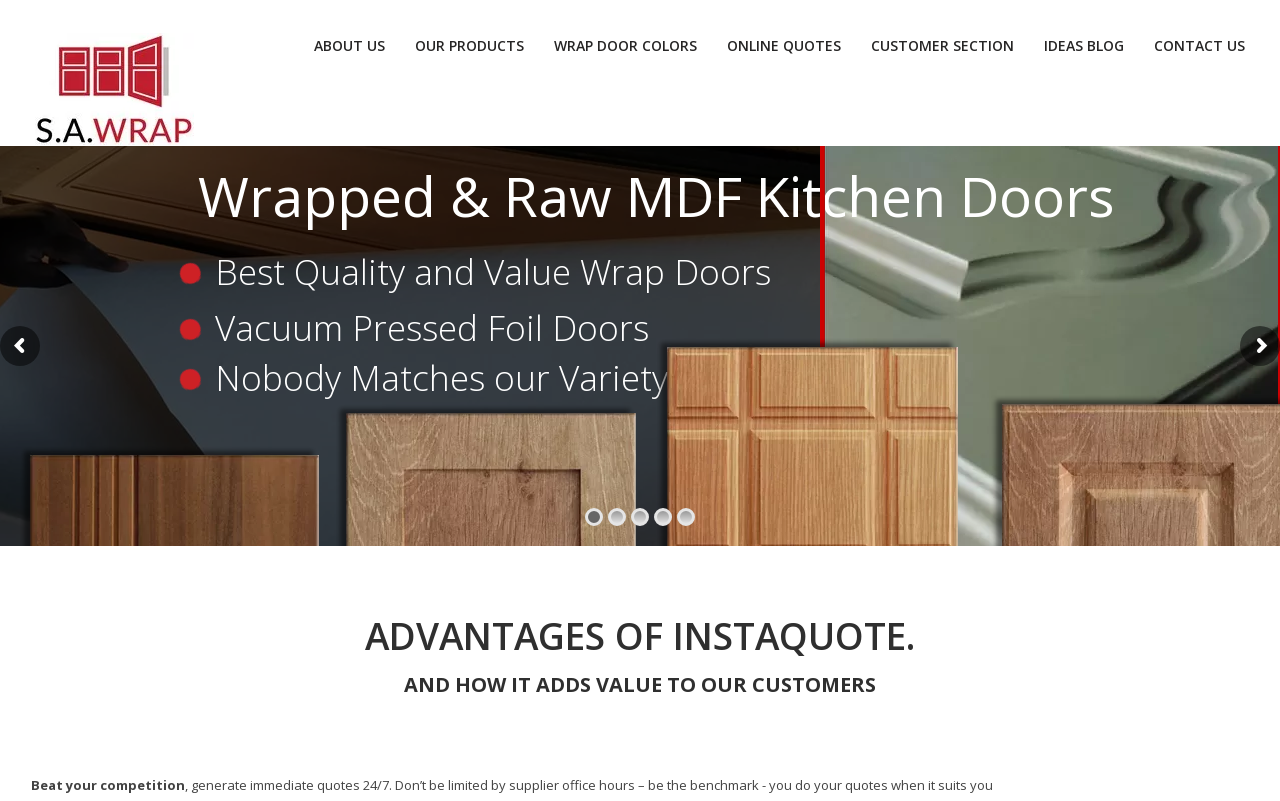What is the variety of products offered by the website?
Provide an in-depth answer to the question, covering all aspects.

The webpage mentions that the website offers a 'Large Range of Quality Products', which implies that the variety of products available is extensive.